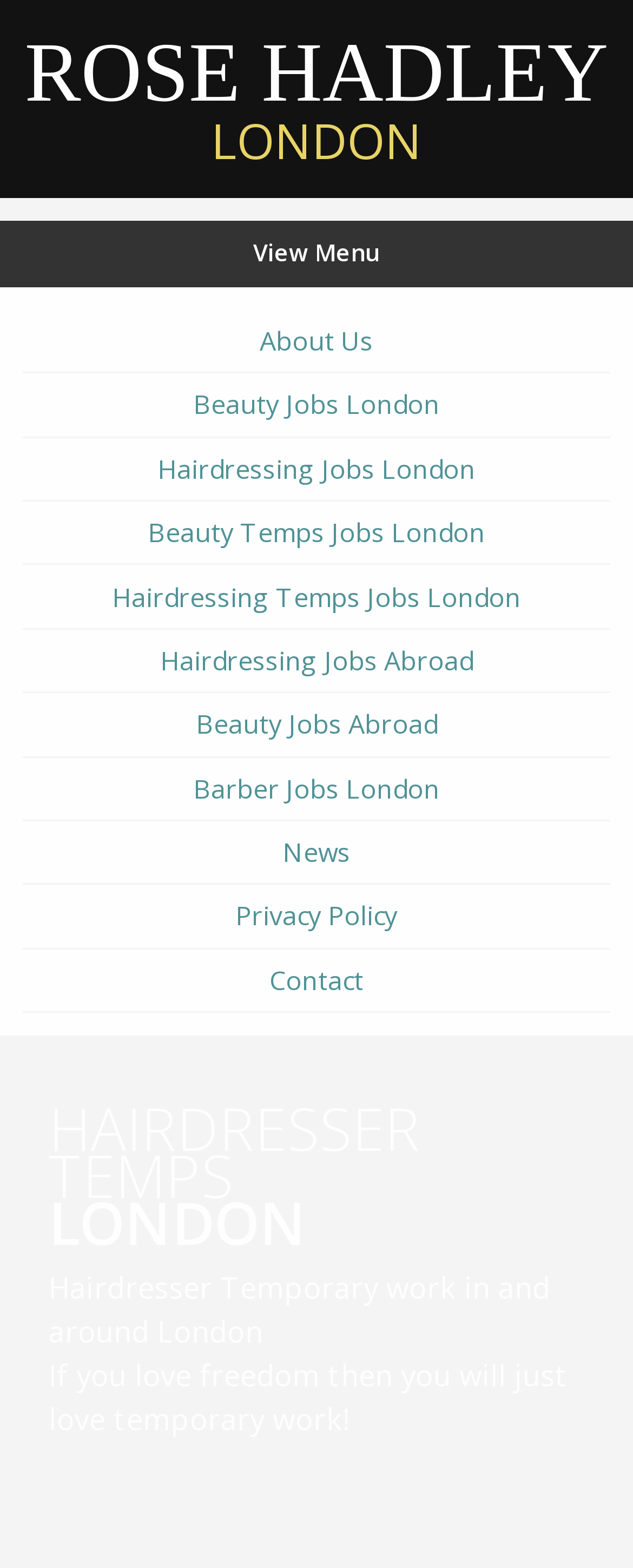Specify the bounding box coordinates of the element's region that should be clicked to achieve the following instruction: "Learn more about ROSE HADLEY LONDON". The bounding box coordinates consist of four float numbers between 0 and 1, in the format [left, top, right, bottom].

[0.018, 0.021, 0.982, 0.106]